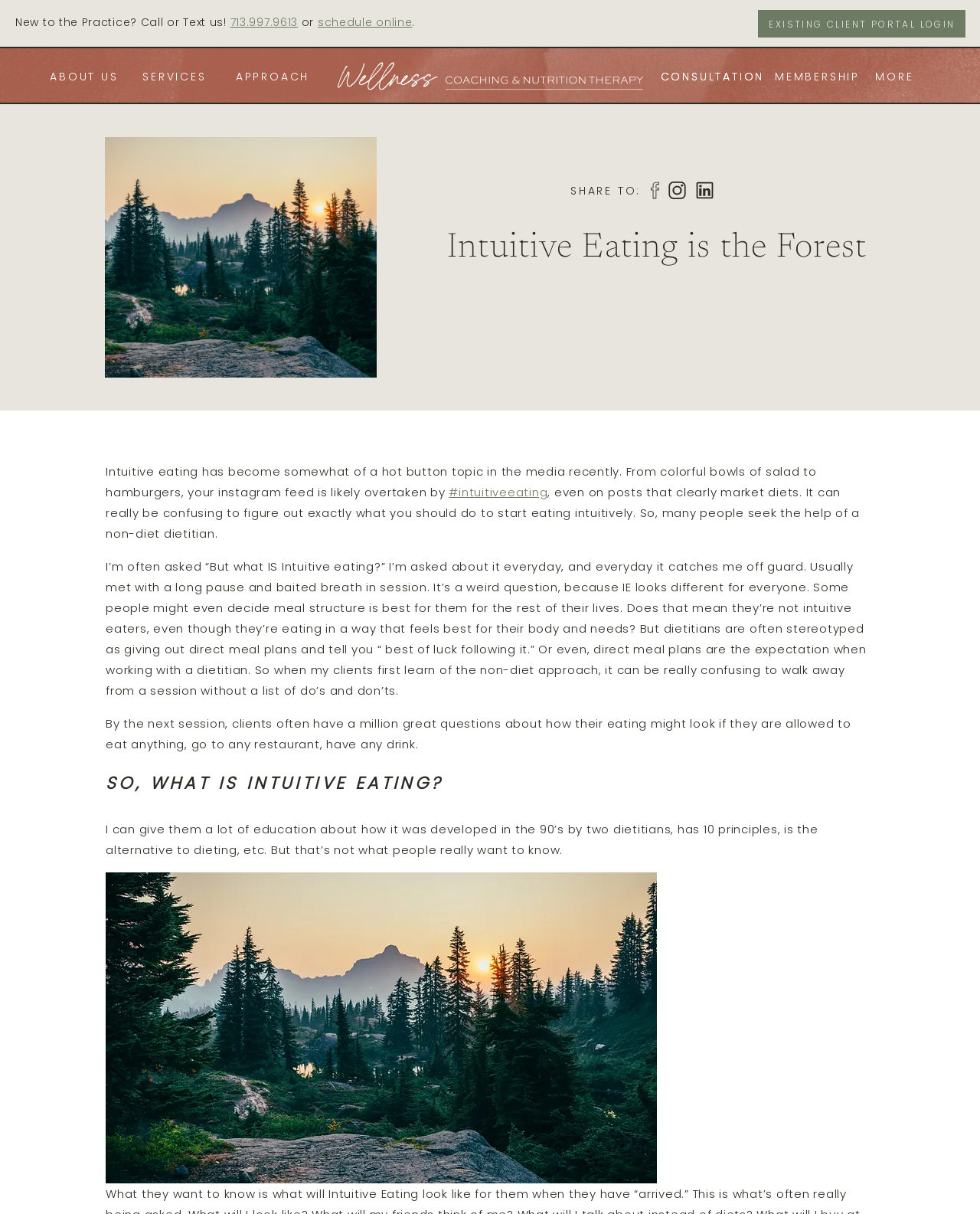Locate and provide the bounding box coordinates for the HTML element that matches this description: "parent_node: COVID-19 UPDATES".

None